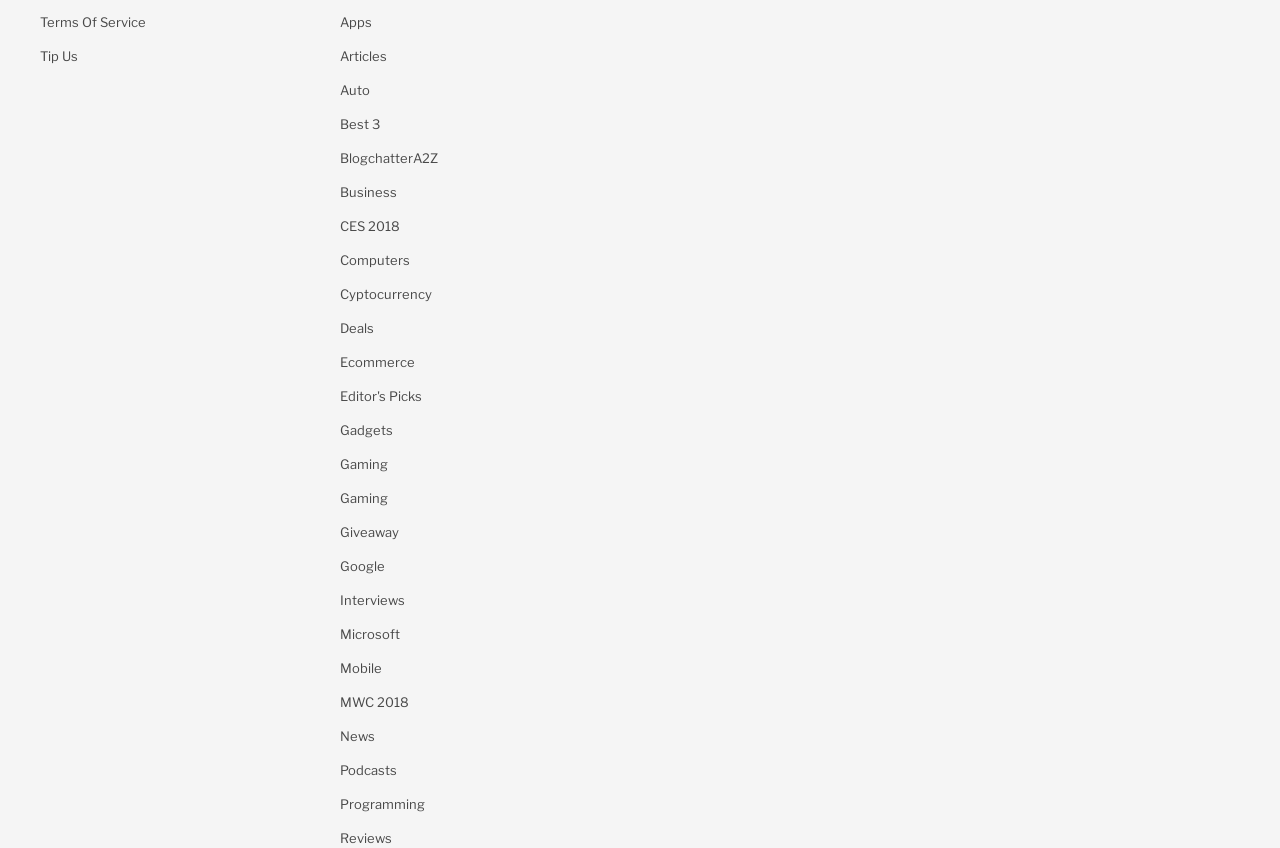Determine the bounding box coordinates for the region that must be clicked to execute the following instruction: "Check news".

[0.266, 0.855, 0.473, 0.881]